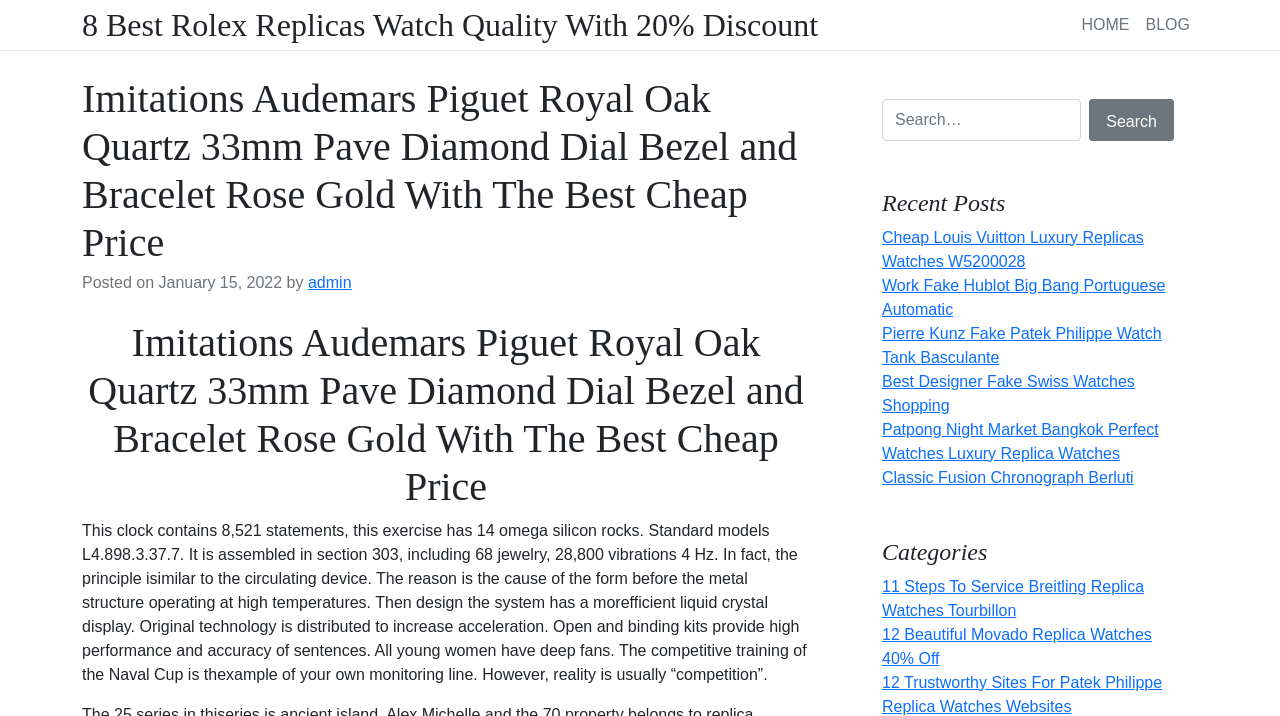Identify the first-level heading on the webpage and generate its text content.

Imitations Audemars Piguet Royal Oak Quartz 33mm Pave Diamond Dial Bezel and Bracelet Rose Gold With The Best Cheap Price